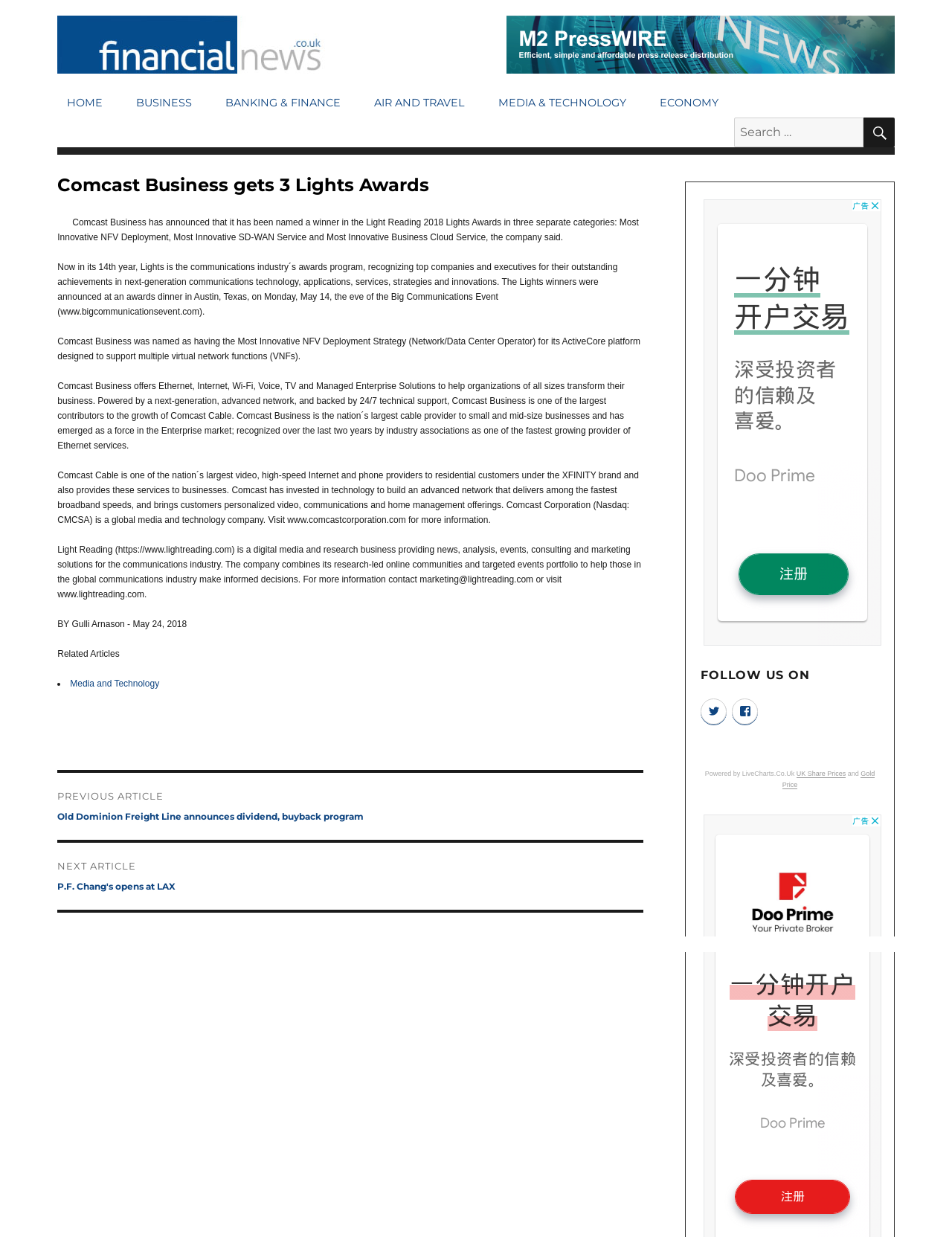What is the category of the article?
Please answer the question with as much detail as possible using the screenshot.

I determined the answer by looking at the link 'Financial News' at the top of the webpage, which suggests that the article belongs to the Financial News category.